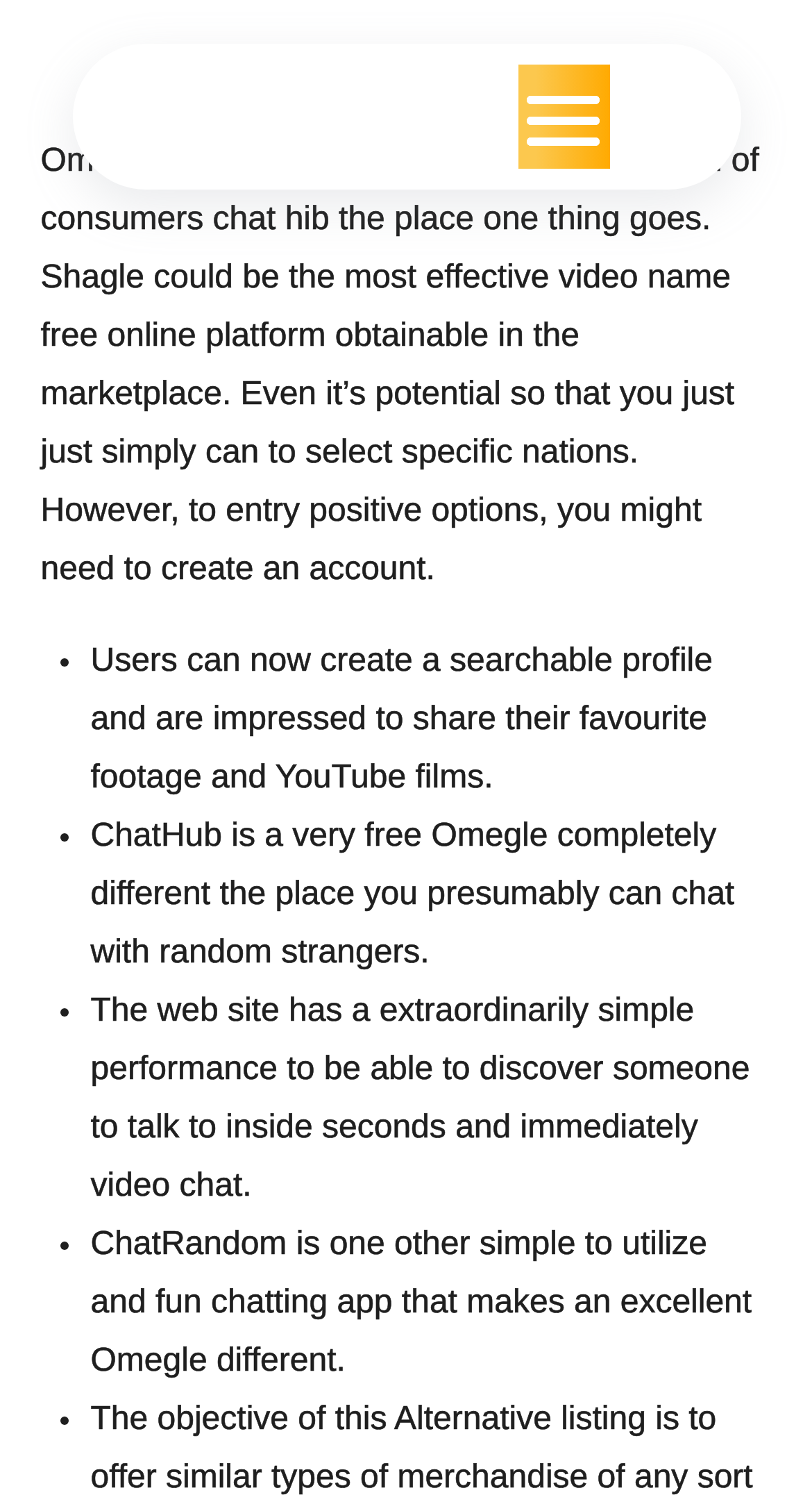What can users do on ChatHub?
Based on the image, answer the question with a single word or brief phrase.

Create a searchable profile